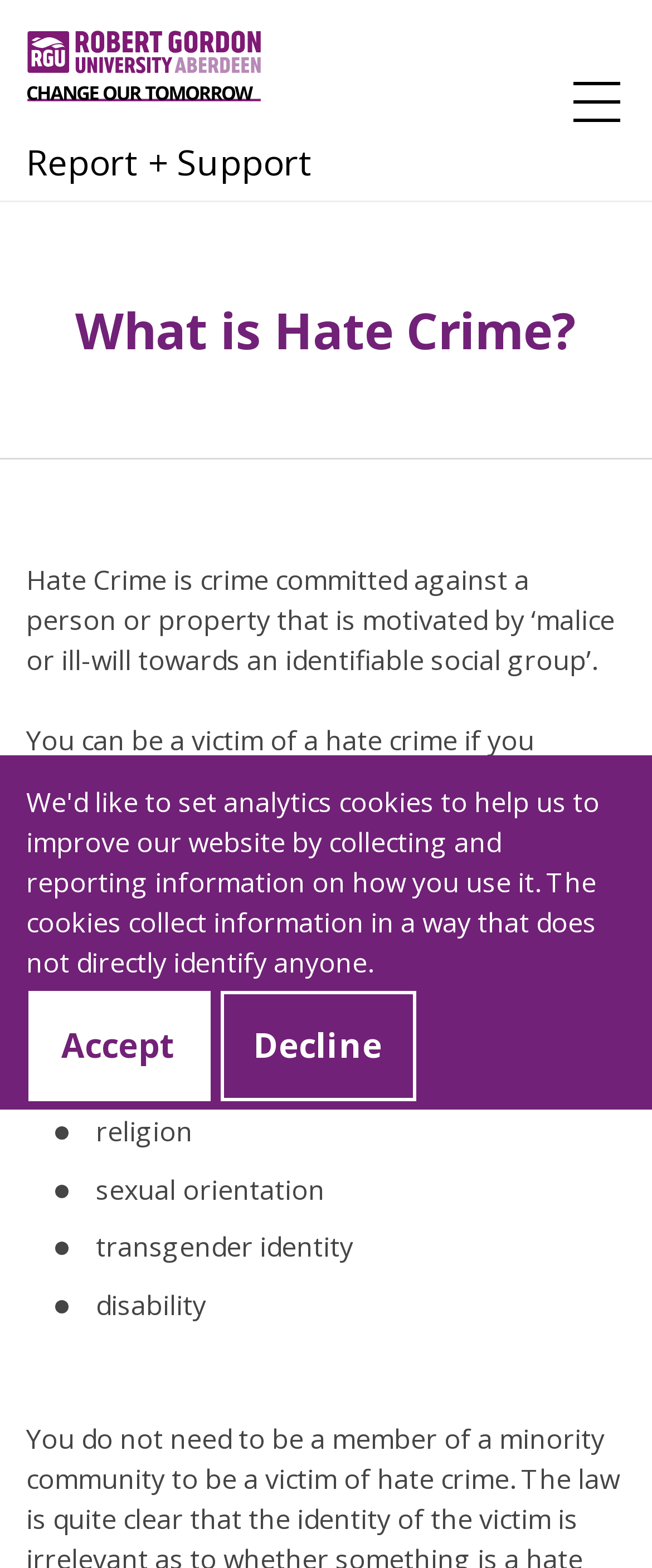Based on the image, give a detailed response to the question: What is the purpose of the Report + Support link?

The Report + Support link is likely used to report hate crimes, as it is mentioned alongside the definition and explanation of hate crimes on the webpage.